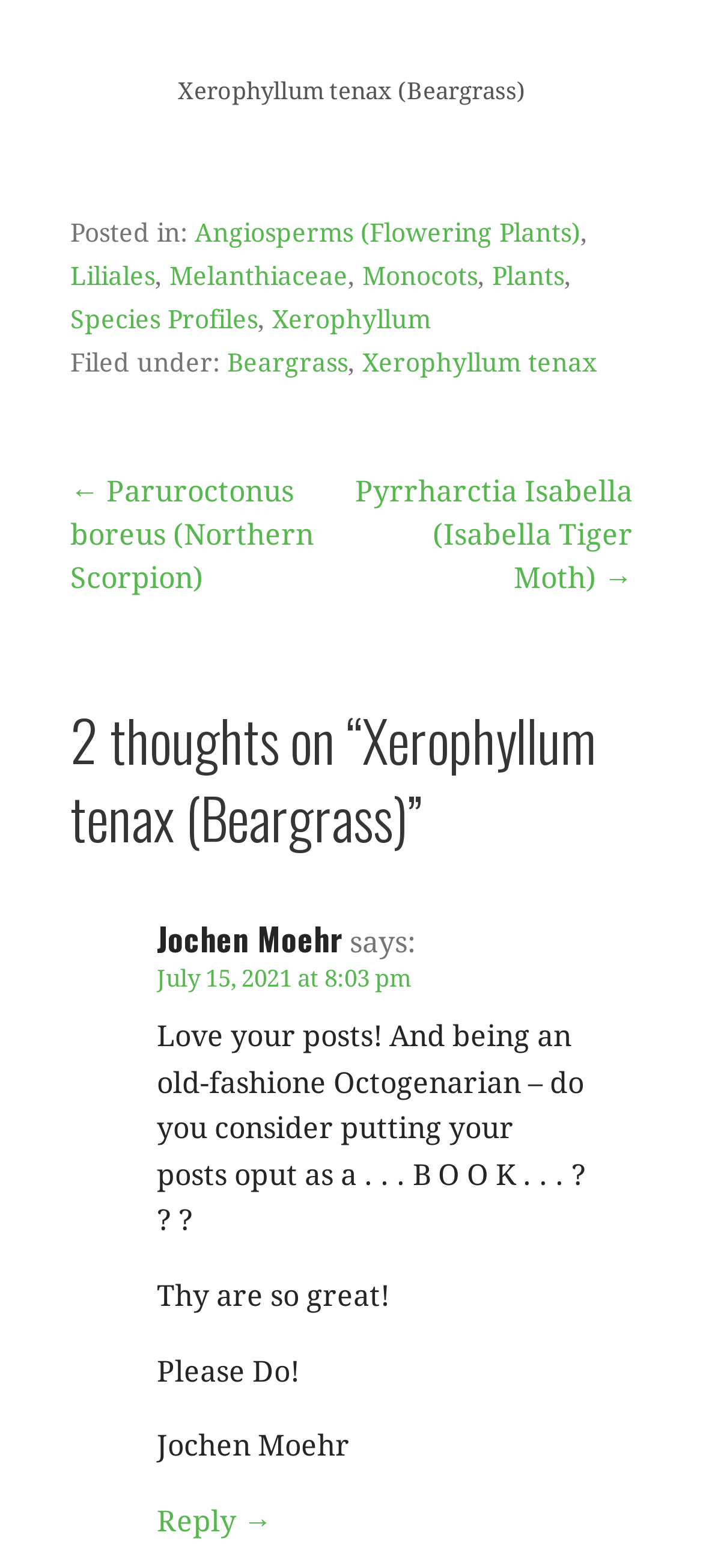Determine the bounding box coordinates of the target area to click to execute the following instruction: "view all events."

None